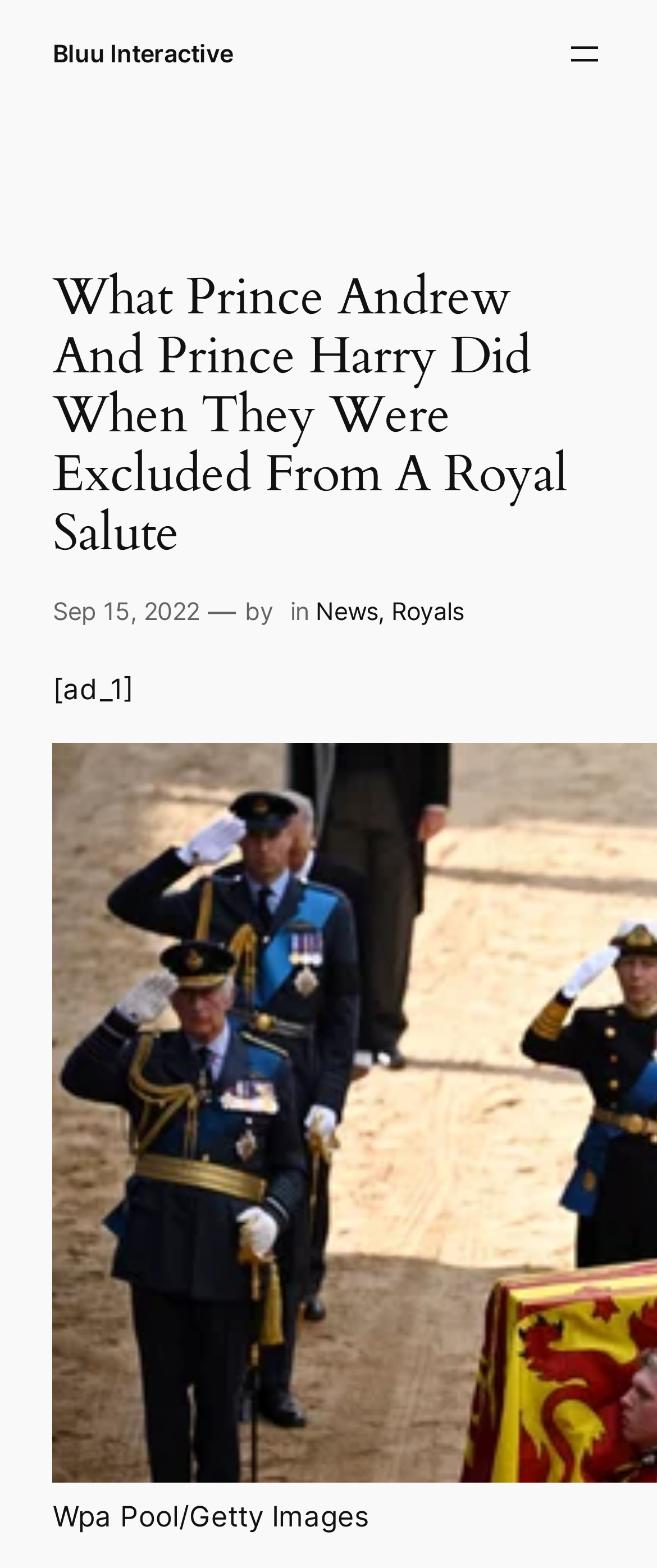What is the source of the image?
Please respond to the question with a detailed and thorough explanation.

The webpage credits the image to 'Wpa Pool/Getty Images' as indicated by the text 'Wpa Pool/Getty Images' at the bottom of the webpage.